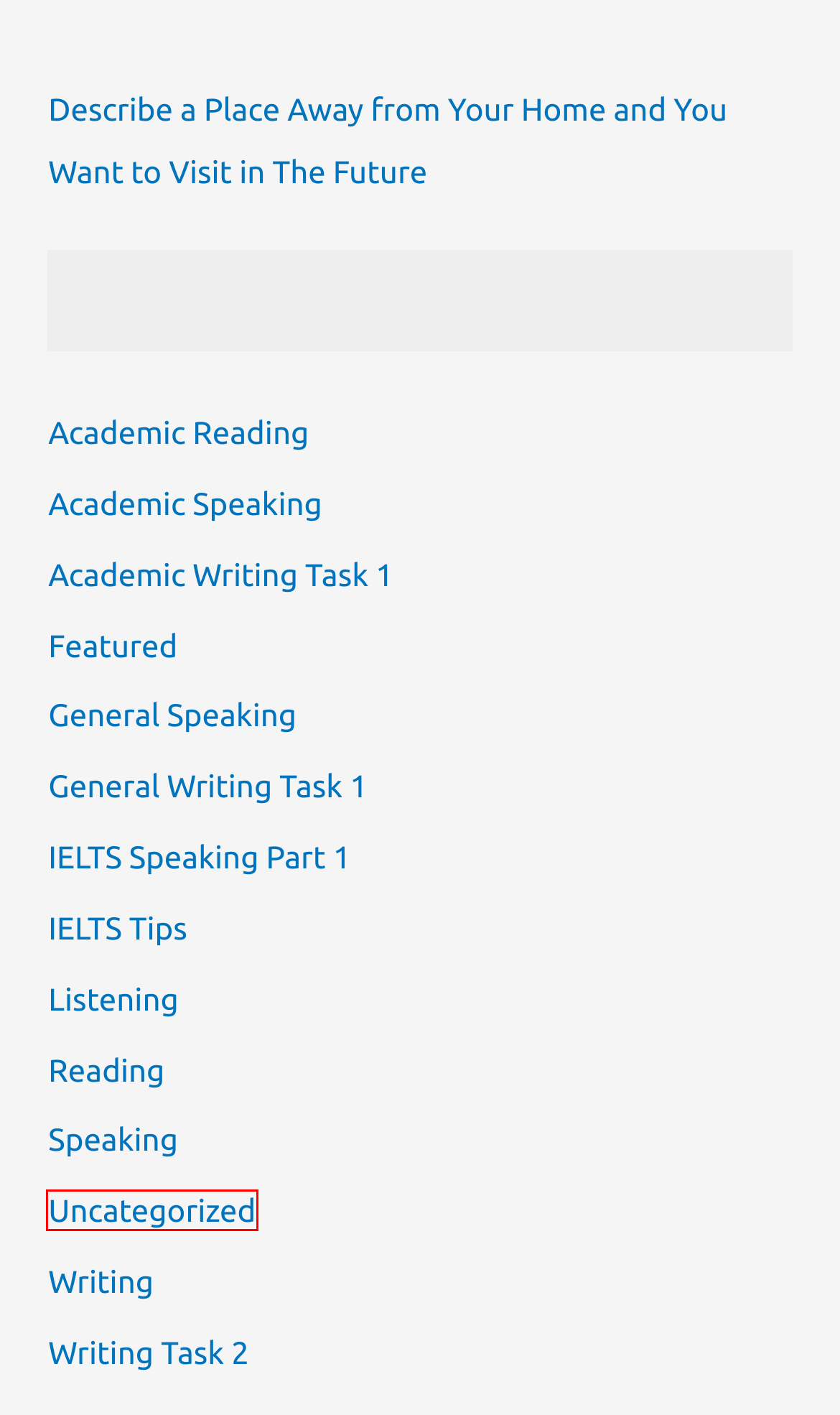You are given a screenshot of a webpage with a red bounding box around an element. Choose the most fitting webpage description for the page that appears after clicking the element within the red bounding box. Here are the candidates:
A. Uncategorized Archives - IELTS FEVER
B. Academic Reading Archives - IELTS FEVER
C. Listening Archives - IELTS FEVER
D. Writing Archives - IELTS FEVER
E. IELTS Speaking Part 1 Archives - IELTS FEVER
F. Writing Task 2 Archives - IELTS FEVER
G. Featured Archives - IELTS FEVER
H. IELTS Tips Archives - IELTS FEVER

A